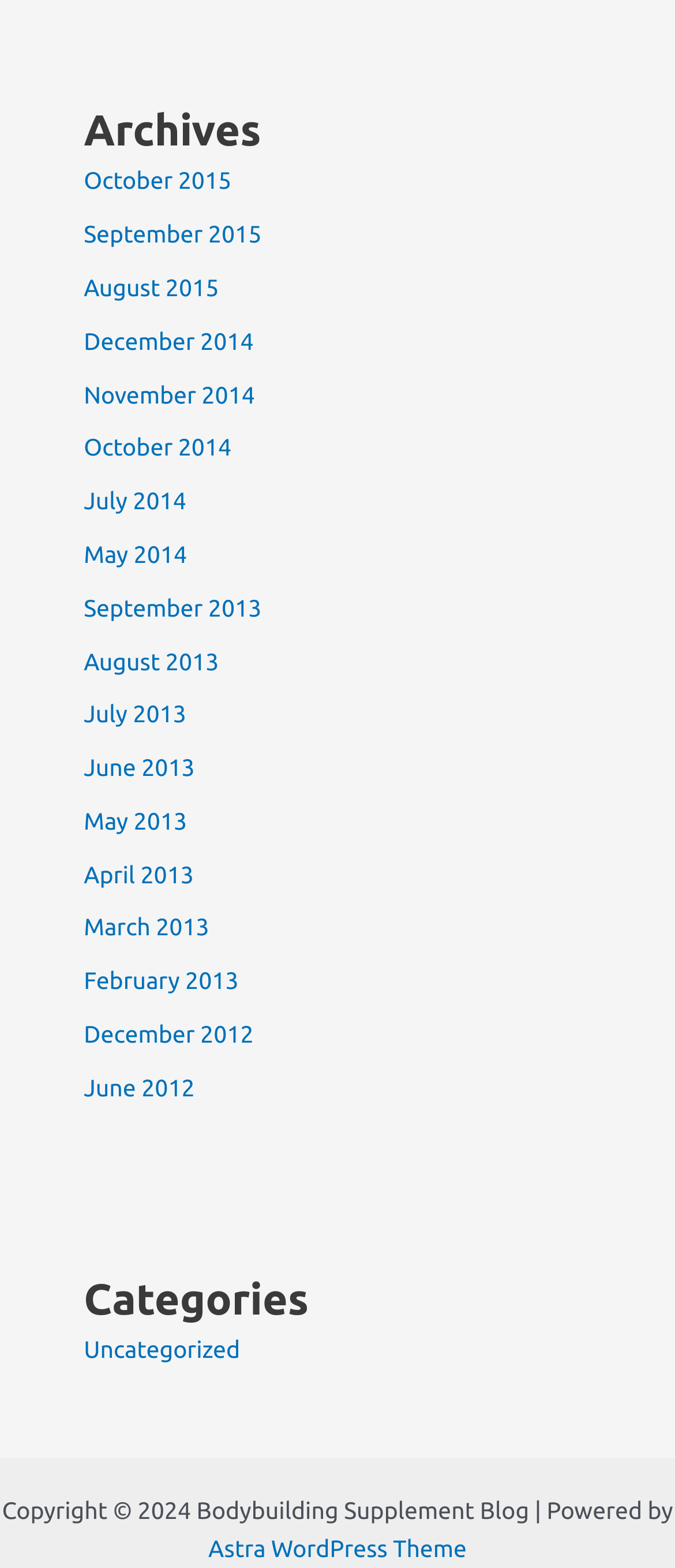Please specify the bounding box coordinates for the clickable region that will help you carry out the instruction: "go to October 2015".

[0.124, 0.107, 0.343, 0.124]